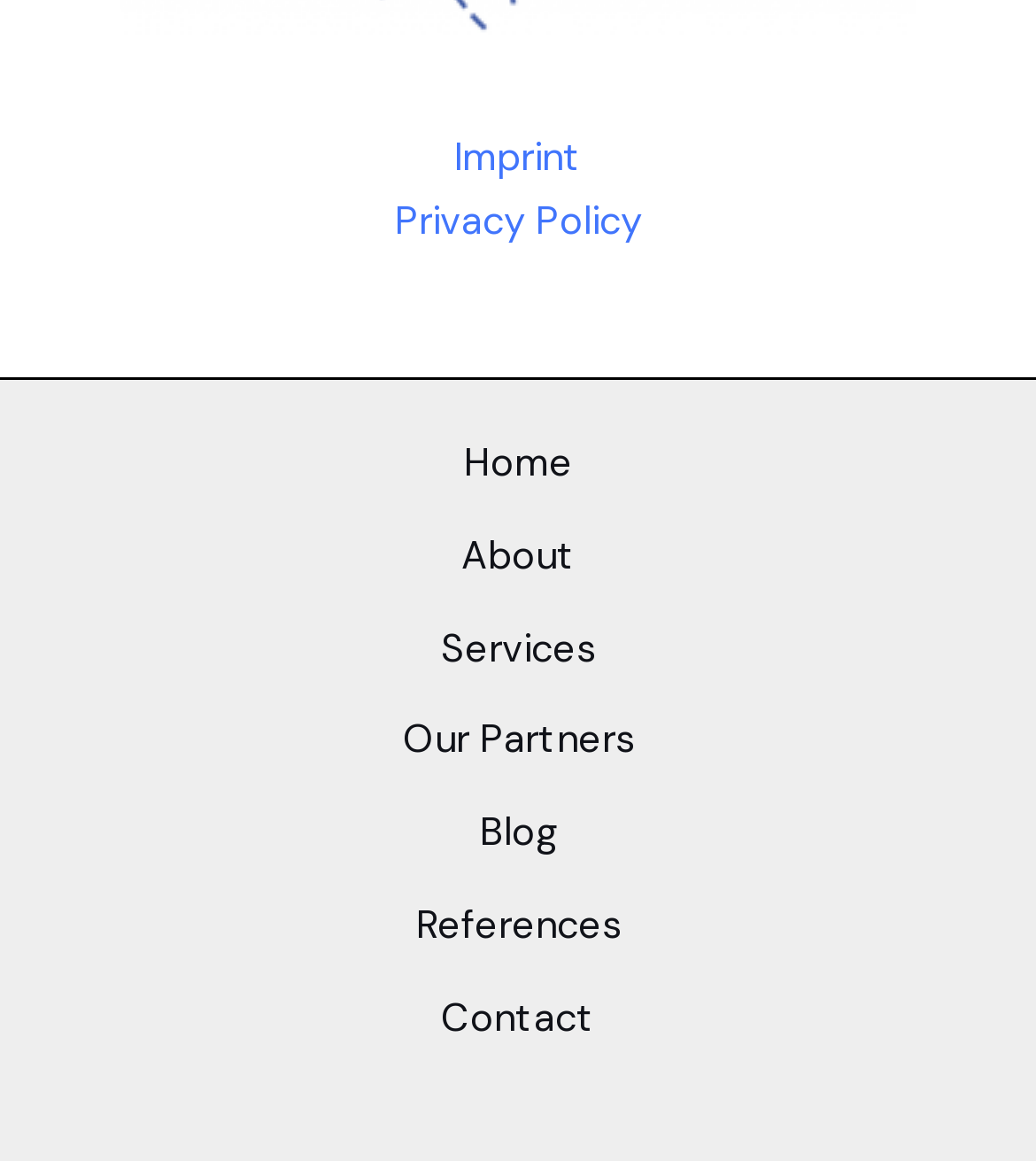Answer the question below with a single word or a brief phrase: 
How many links are in the footer widget?

2